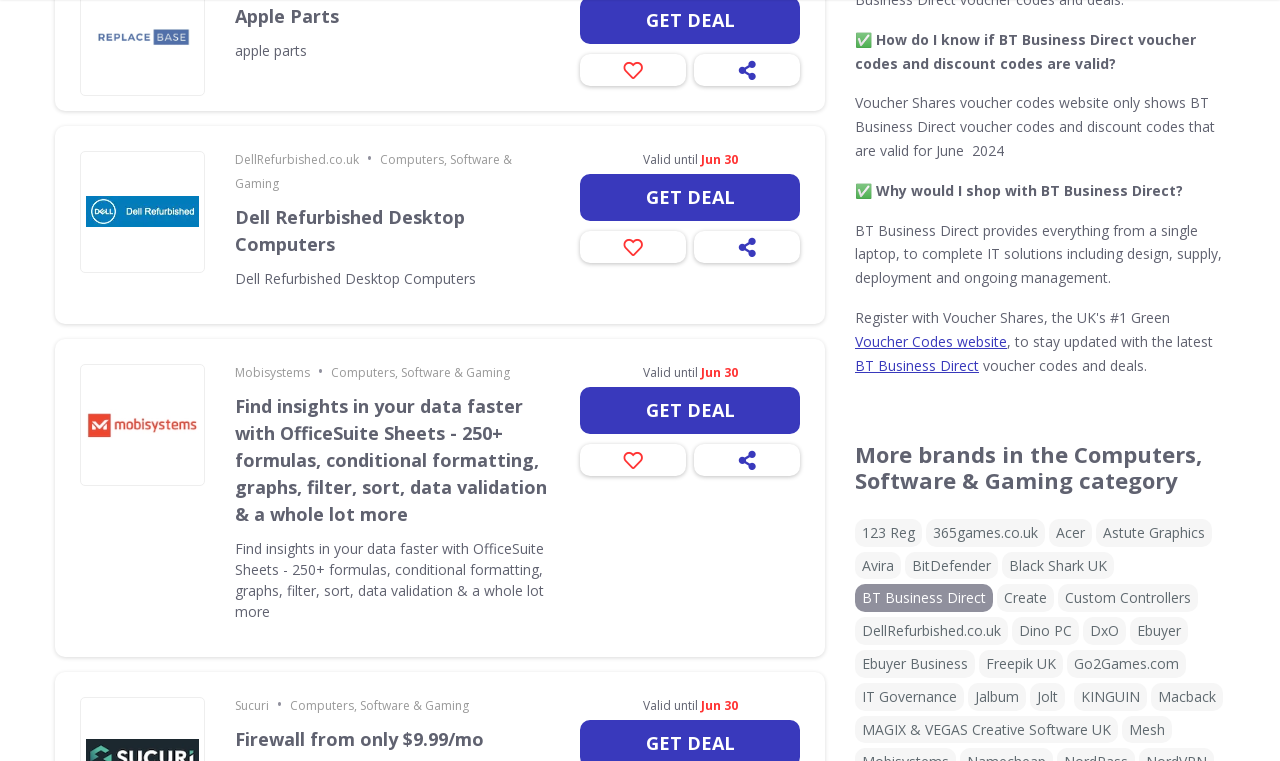Please specify the bounding box coordinates of the clickable section necessary to execute the following command: "Visit the Voucher Codes website".

[0.668, 0.436, 0.787, 0.461]